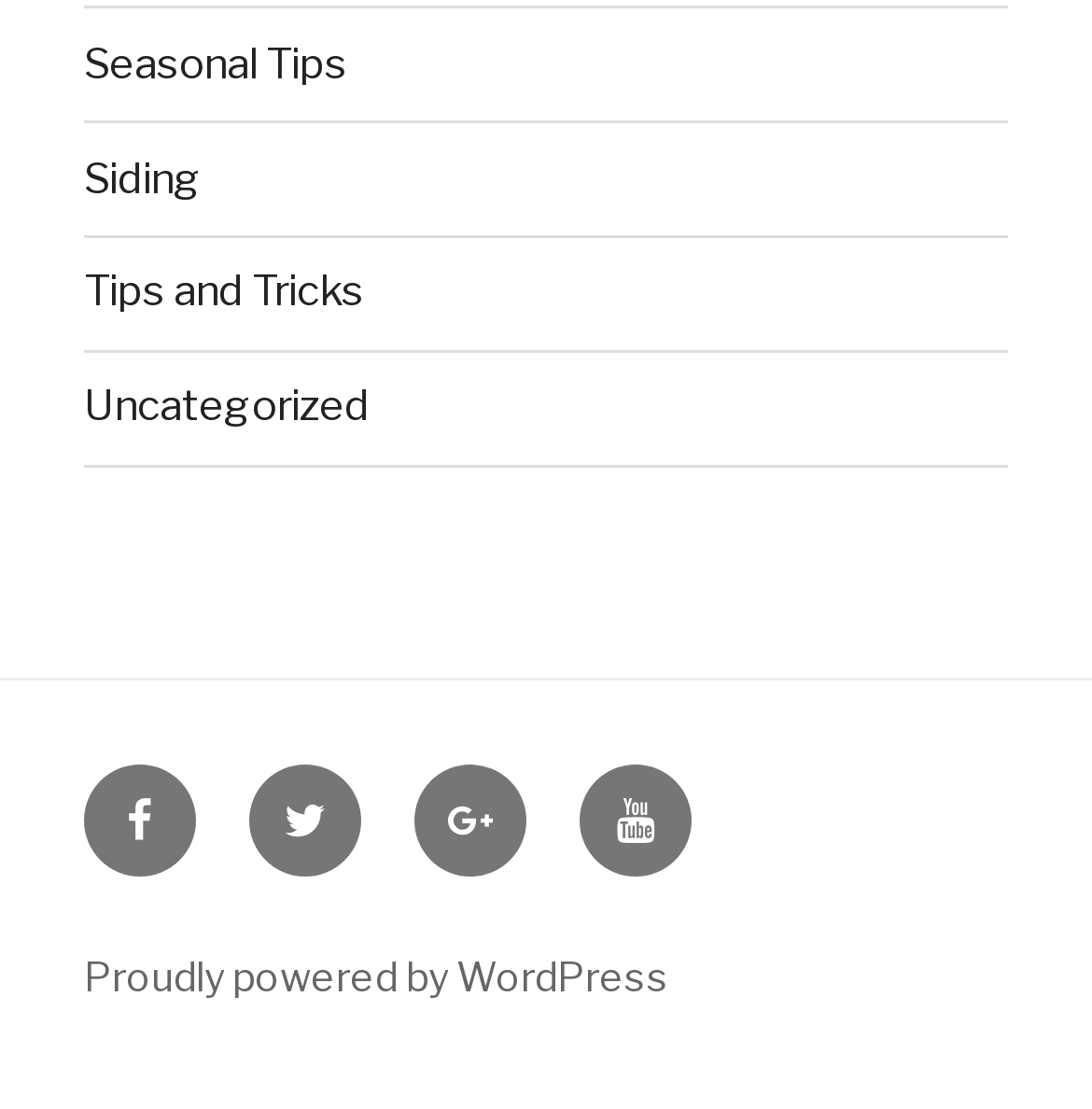Using the provided description Proudly powered by WordPress, find the bounding box coordinates for the UI element. Provide the coordinates in (top-left x, top-left y, bottom-right x, bottom-right y) format, ensuring all values are between 0 and 1.

[0.077, 0.858, 0.613, 0.901]